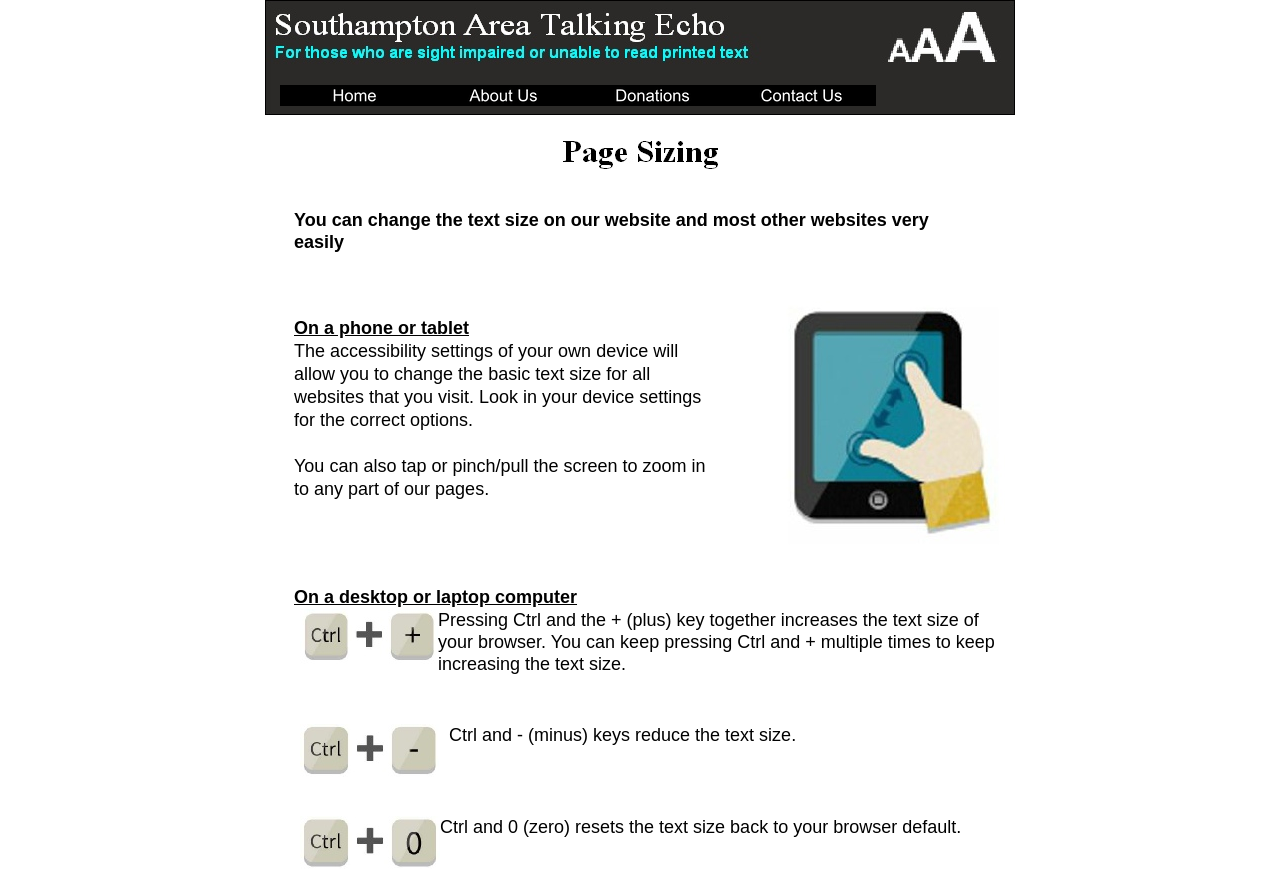Based on the image, please elaborate on the answer to the following question:
What happens when you press Ctrl and 0 on a desktop or laptop computer?

According to the webpage, Ctrl and 0 (zero) resets the text size back to your browser default. This means that if you have increased or decreased the text size, pressing Ctrl and 0 will return it to its original size.